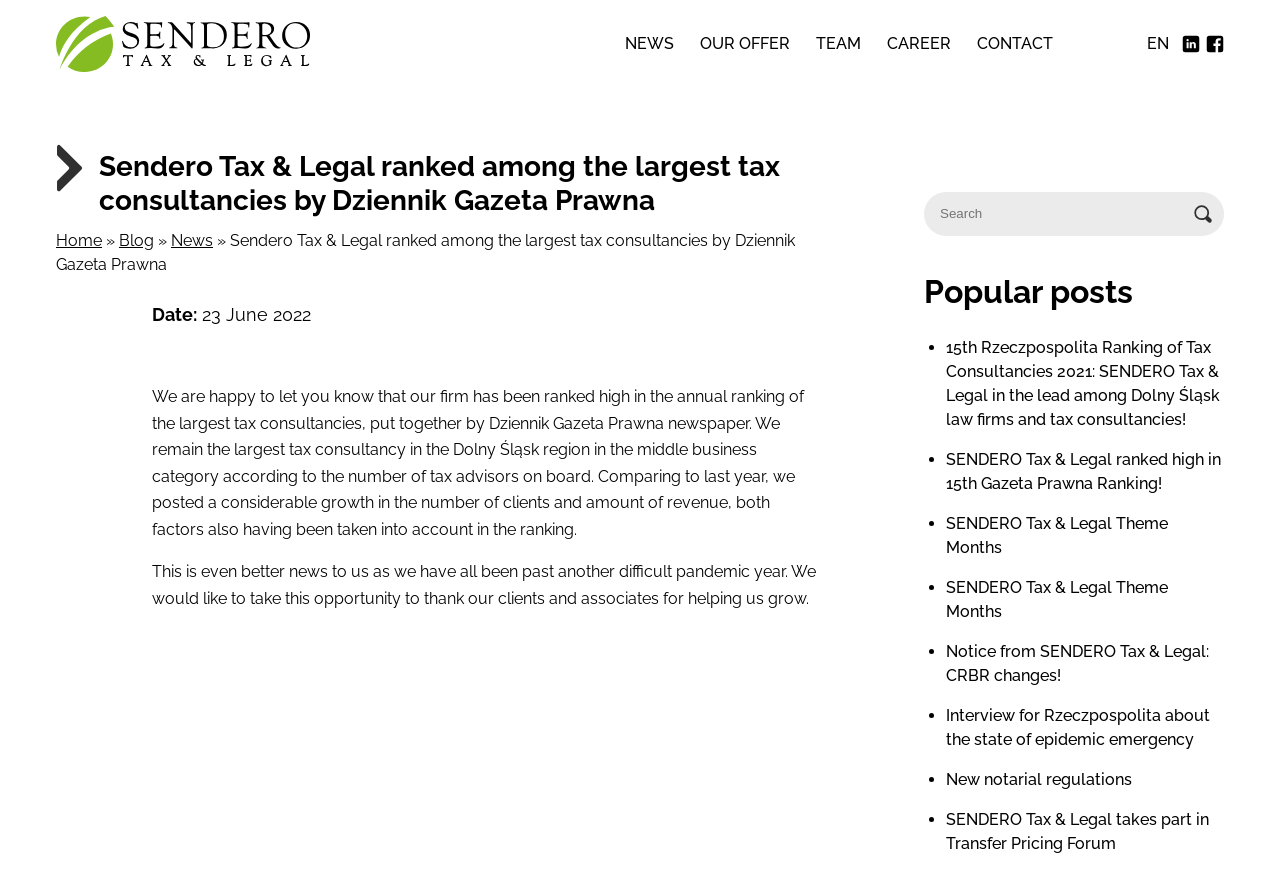Identify the bounding box coordinates of the clickable region necessary to fulfill the following instruction: "Go to the News page". The bounding box coordinates should be four float numbers between 0 and 1, i.e., [left, top, right, bottom].

[0.478, 0.0, 0.537, 0.101]